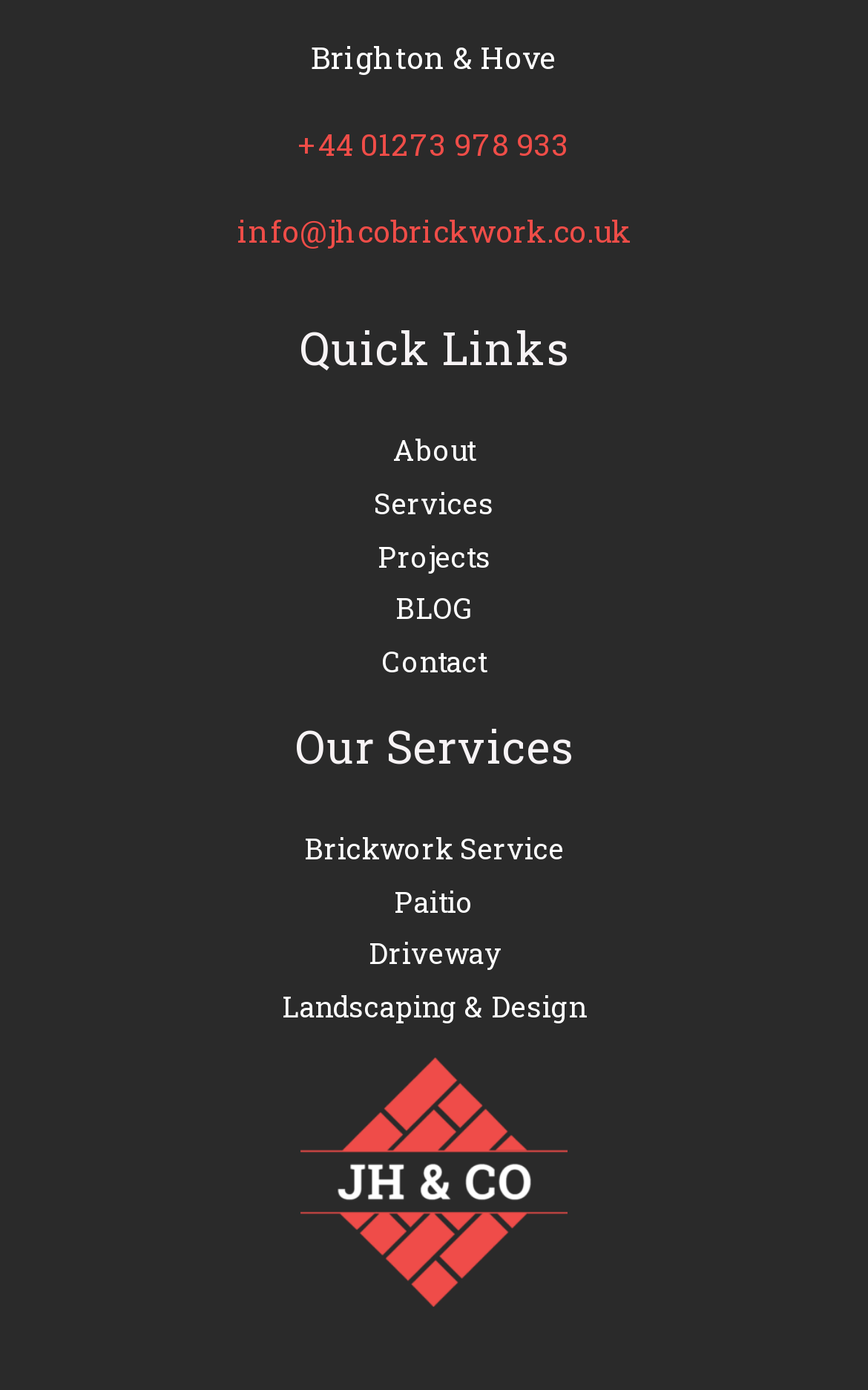Please locate the bounding box coordinates for the element that should be clicked to achieve the following instruction: "Call the phone number". Ensure the coordinates are given as four float numbers between 0 and 1, i.e., [left, top, right, bottom].

[0.344, 0.089, 0.656, 0.118]